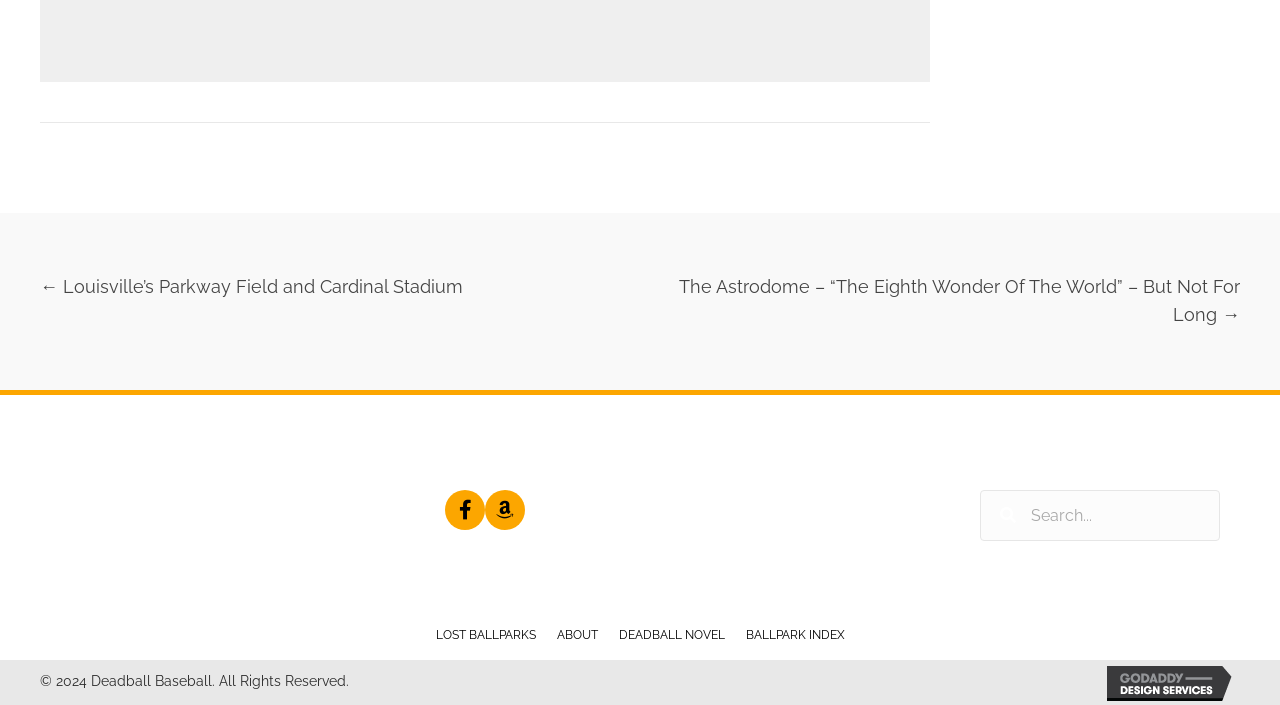Identify the bounding box for the UI element described as: "Deadball Novel". The coordinates should be four float numbers between 0 and 1, i.e., [left, top, right, bottom].

[0.475, 0.88, 0.574, 0.922]